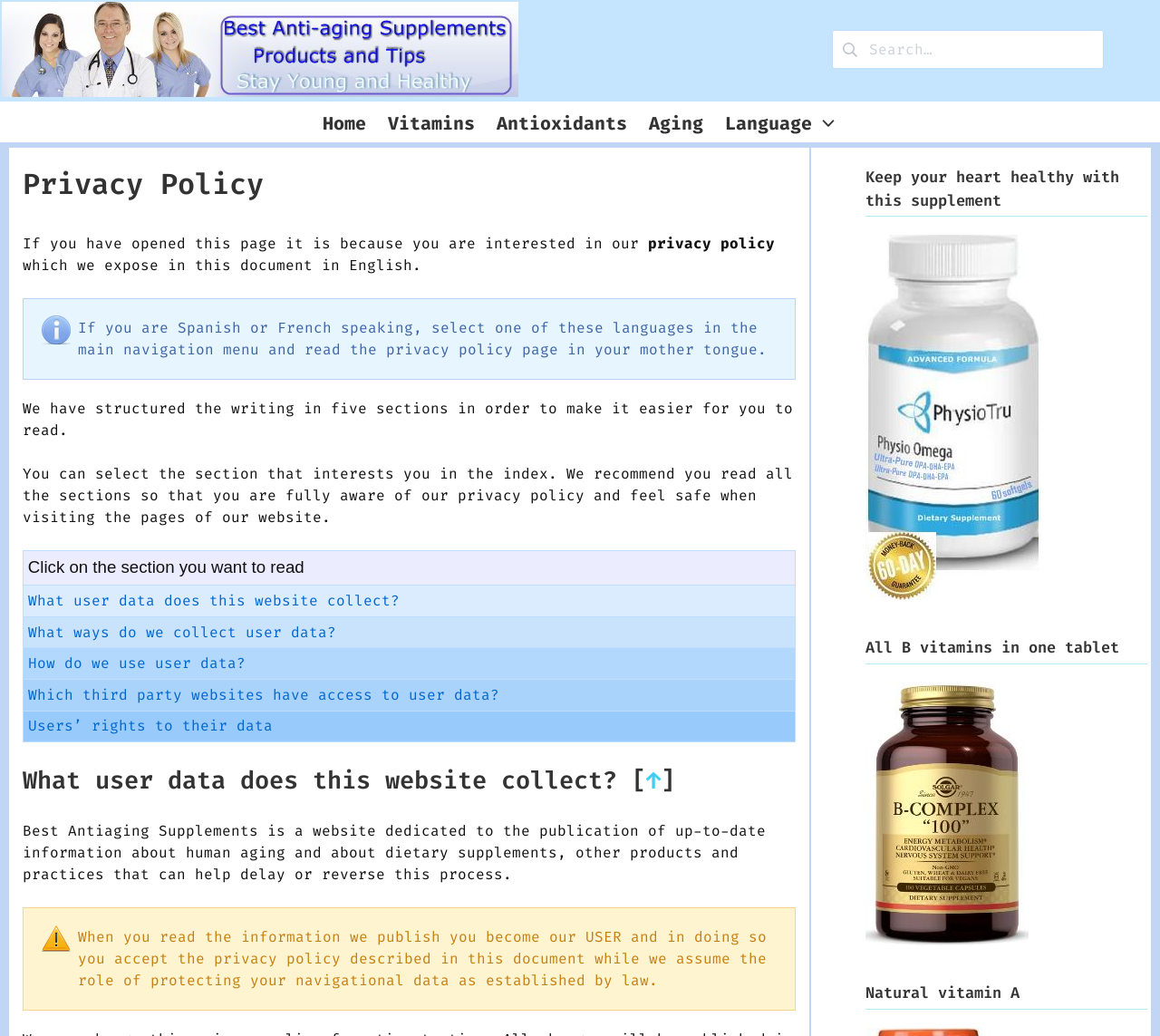How many sections does the privacy policy have?
From the screenshot, supply a one-word or short-phrase answer.

Five